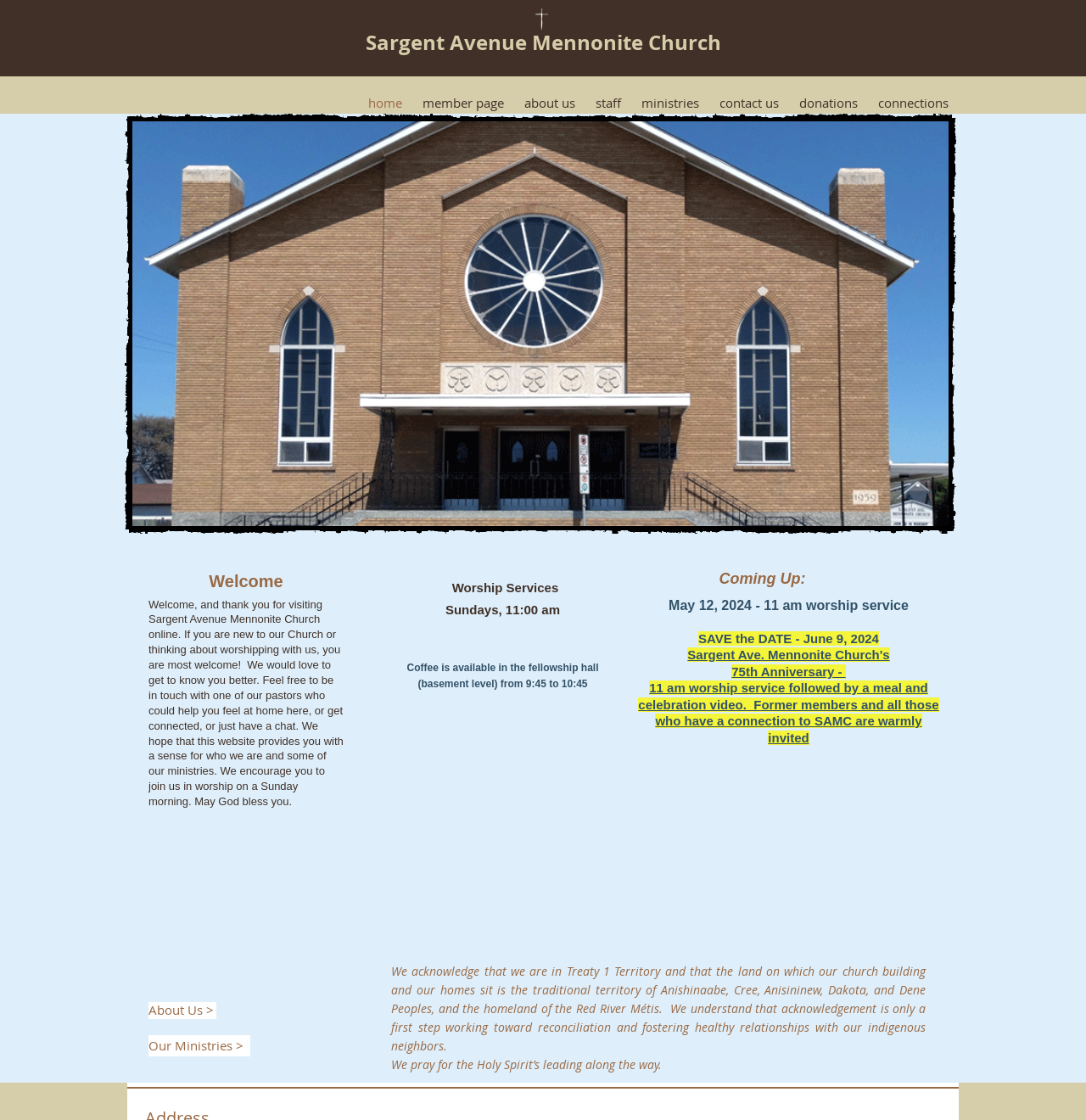Give a one-word or one-phrase response to the question:
What is the theme of the June 9, 2024 event?

75th Anniversary